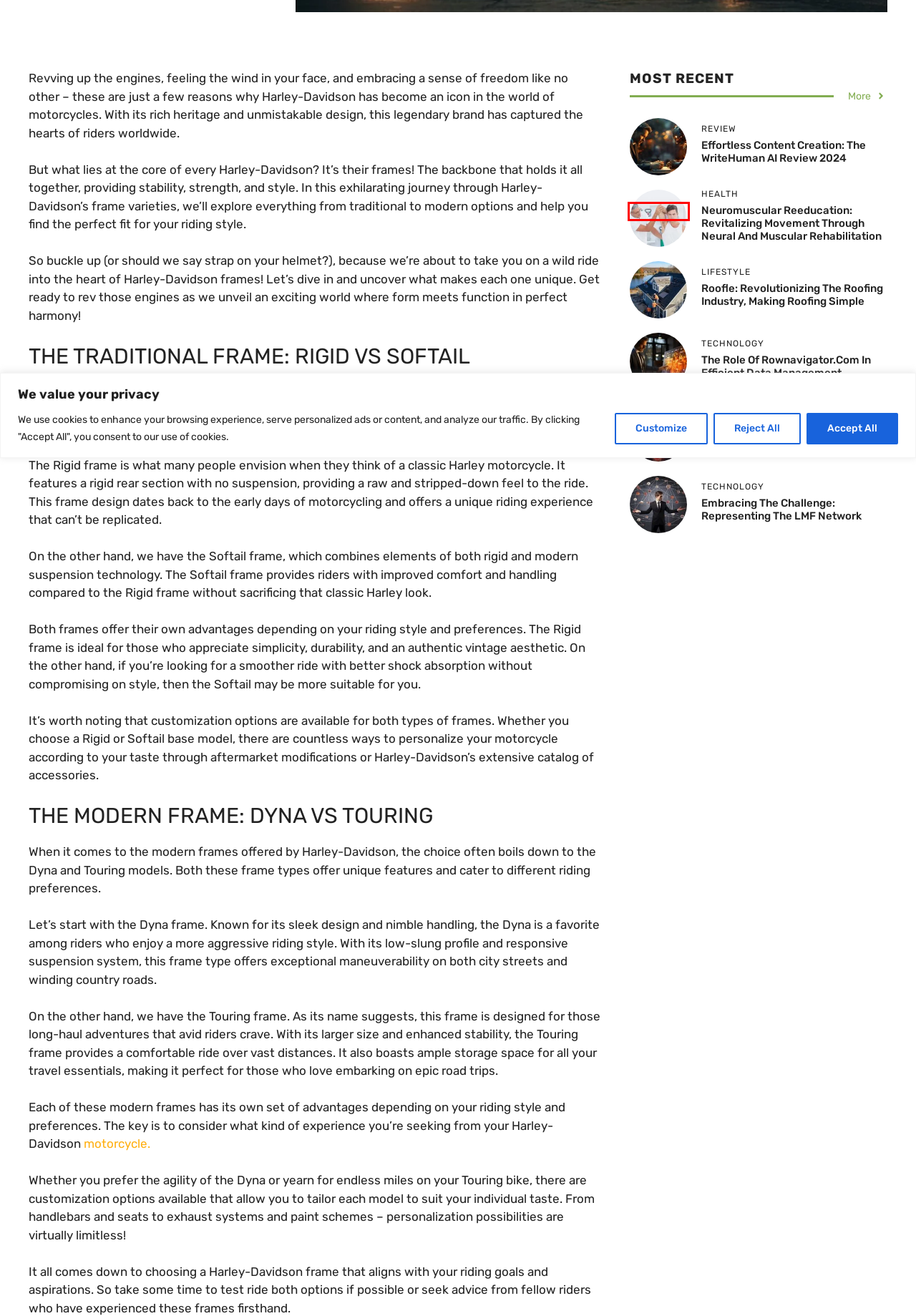You have a screenshot of a webpage with a red bounding box highlighting a UI element. Your task is to select the best webpage description that corresponds to the new webpage after clicking the element. Here are the descriptions:
A. Riding Renaissance: Transcending Limits on Motorcycle Odyssey
B. Automobile Archives - Rubblemagazine
C. The Inordinate Affection: A Double-Edged Sword
D. Neuromuscular Reeducation: Revitalizing Movement through Neural and Muscular Rehabilitation
E. The Role of Rownavigator.com in Efficient Data Management
F. Roofle: The Roofing Industry, Making Roofing Simple
G. Effortless Content Creation: The WriteHuman AI Review 2024
H. Embracing the Challenge: Representing the LMF Network

D